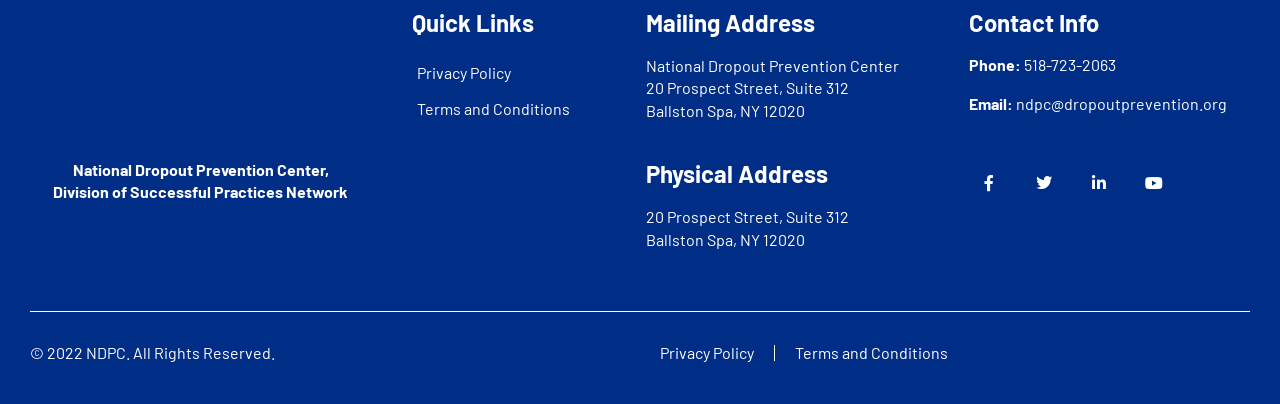Using the elements shown in the image, answer the question comprehensively: What is the physical address of the organization?

The physical address of the organization can be found in the link element '20 Prospect Street, Suite 312 Ballston Spa, NY 12020' which is located under the heading 'Physical Address'.